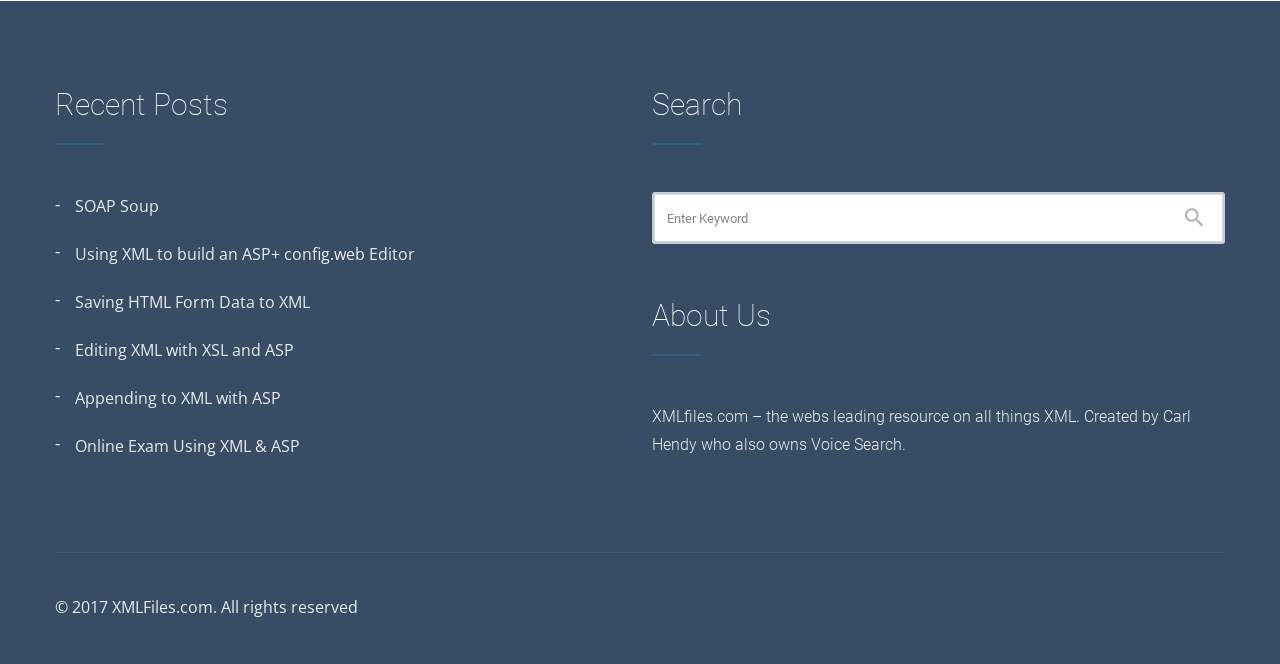Find the bounding box coordinates of the element you need to click on to perform this action: 'Follow the link to ActonW3.com'. The coordinates should be represented by four float values between 0 and 1, in the format [left, top, right, bottom].

None